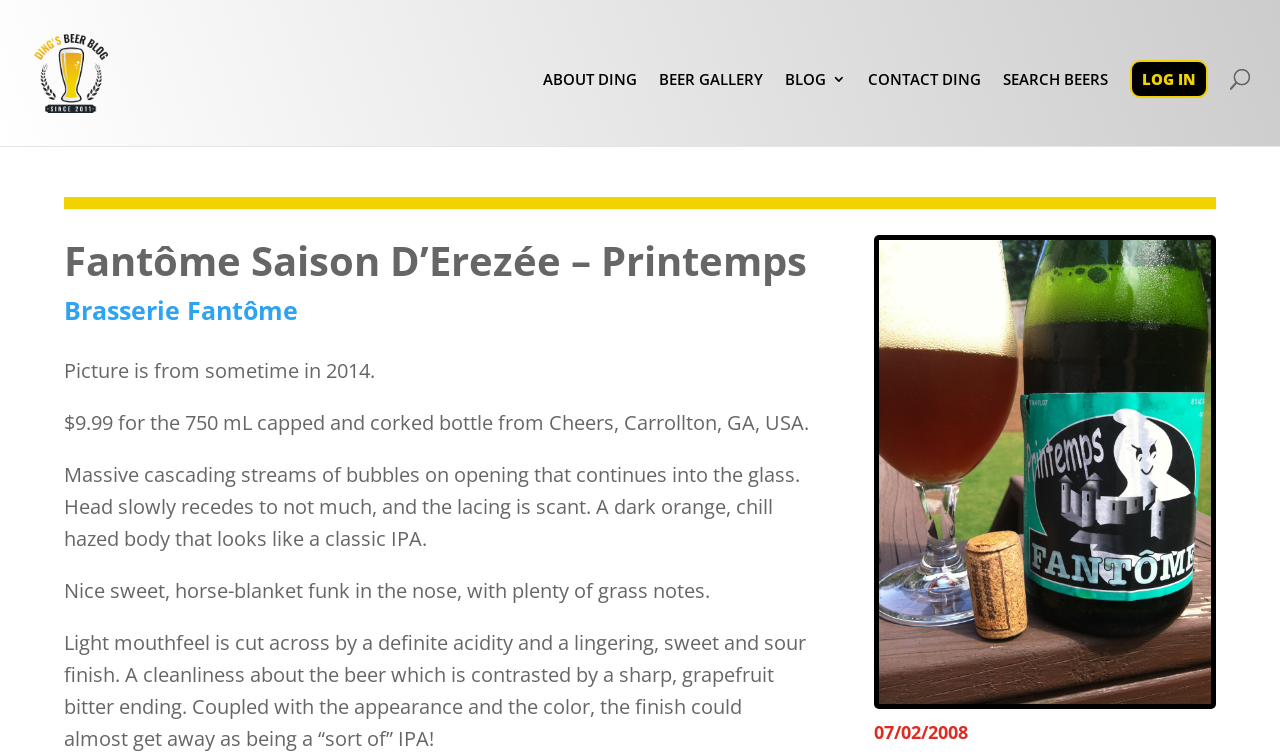Indicate the bounding box coordinates of the element that must be clicked to execute the instruction: "search for beers". The coordinates should be given as four float numbers between 0 and 1, i.e., [left, top, right, bottom].

[0.784, 0.095, 0.866, 0.194]